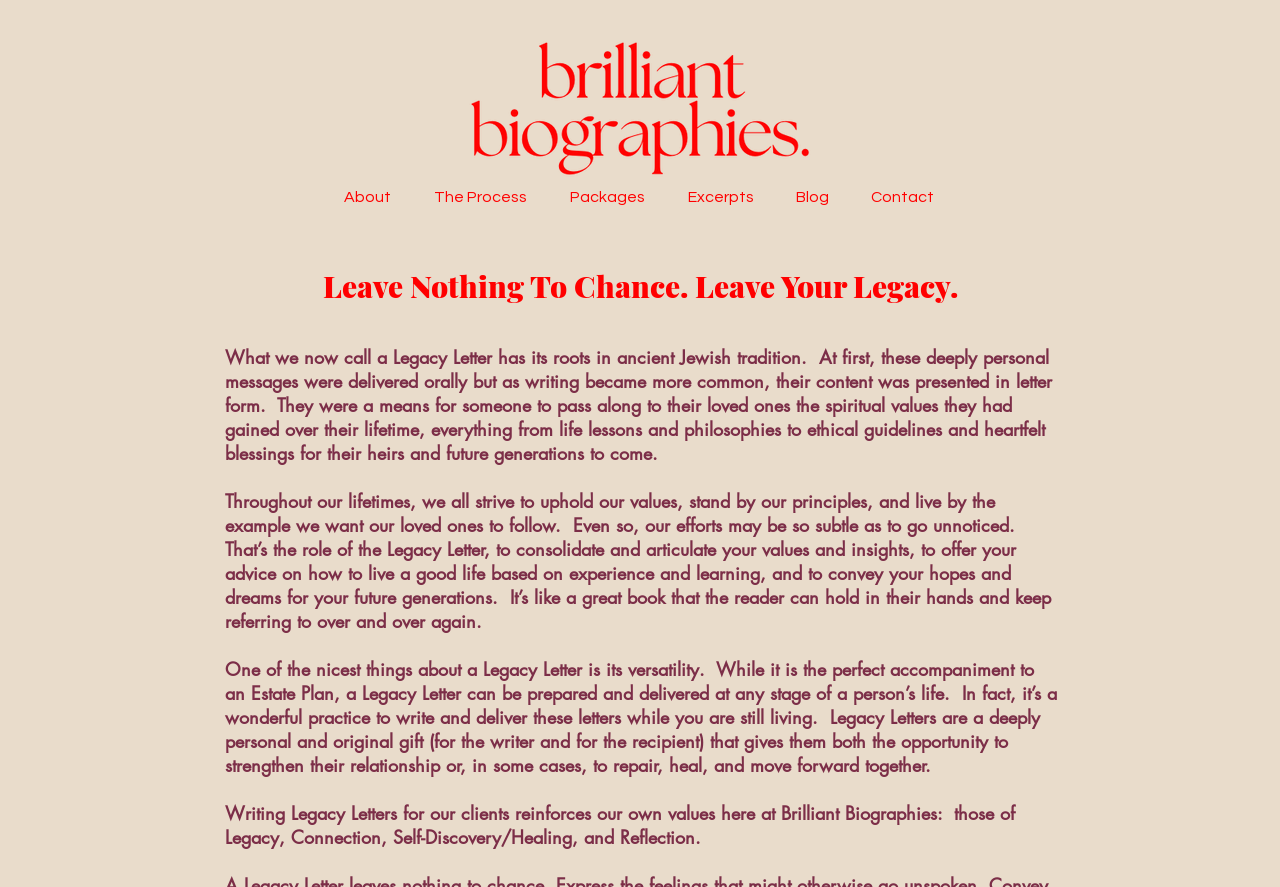Find the bounding box of the UI element described as: "Read More >". The bounding box coordinates should be given as four float values between 0 and 1, i.e., [left, top, right, bottom].

None